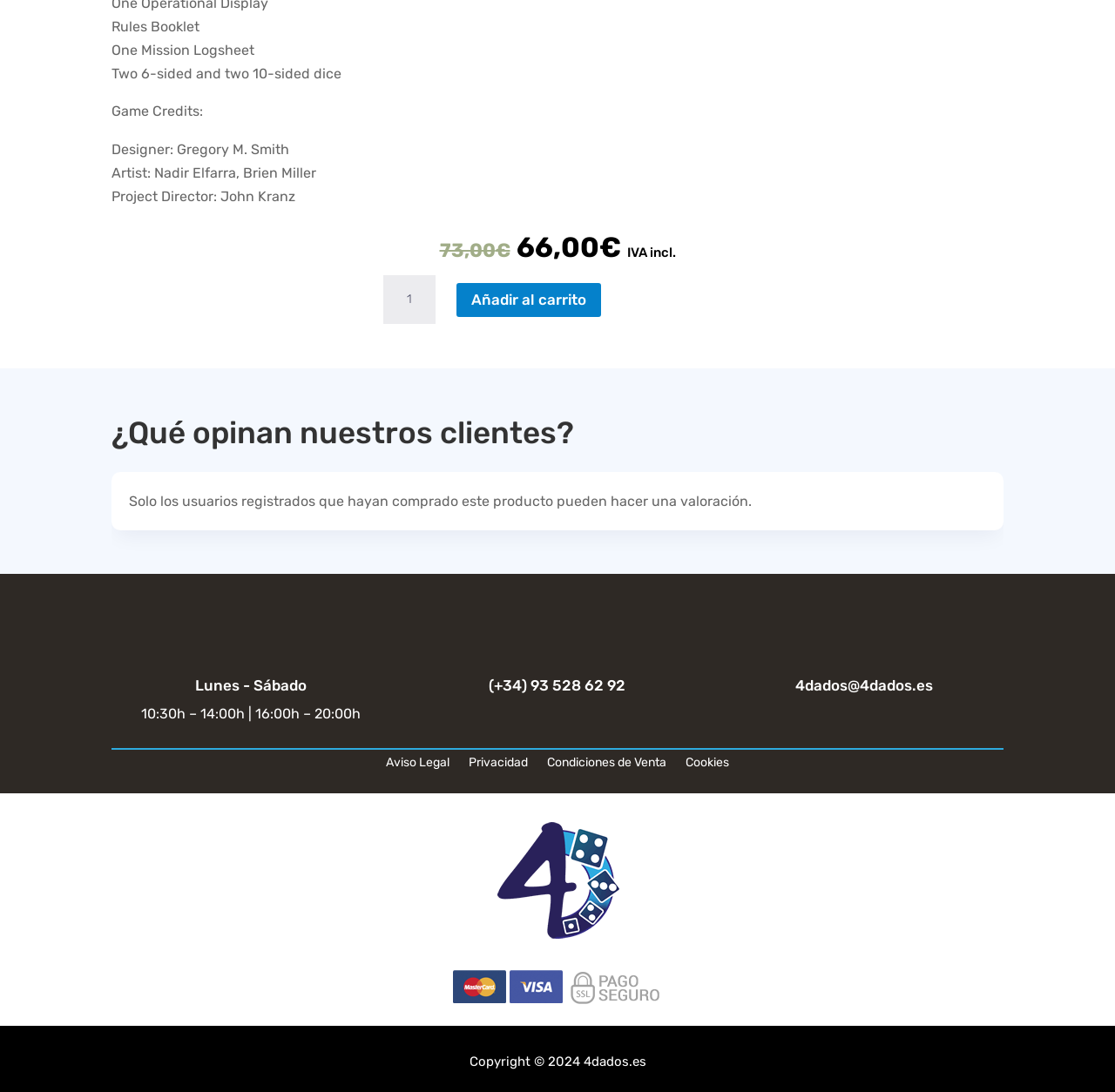Please specify the bounding box coordinates in the format (top-left x, top-left y, bottom-right x, bottom-right y), with all values as floating point numbers between 0 and 1. Identify the bounding box of the UI element described by: (+34) 93 528 62 92

[0.439, 0.62, 0.561, 0.636]